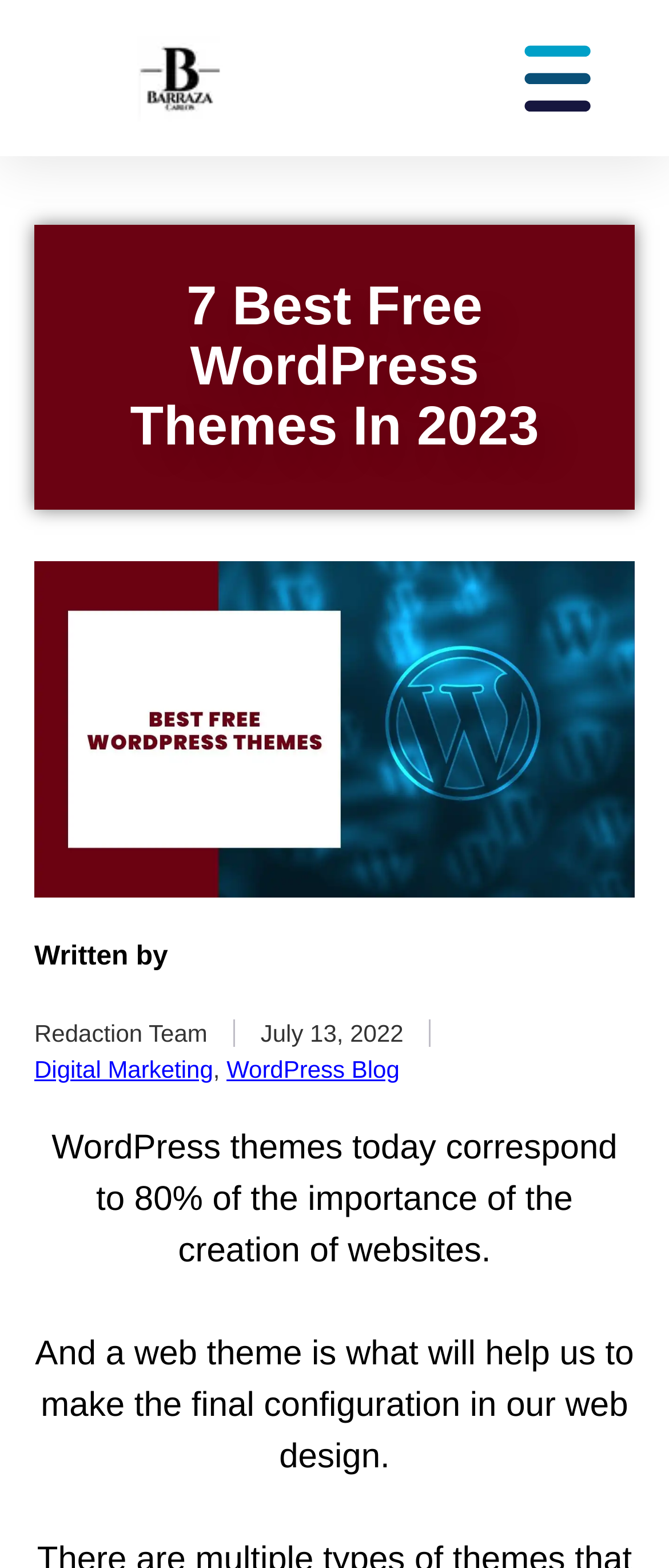Provide your answer to the question using just one word or phrase: What is the purpose of a web theme?

Final configuration in web design